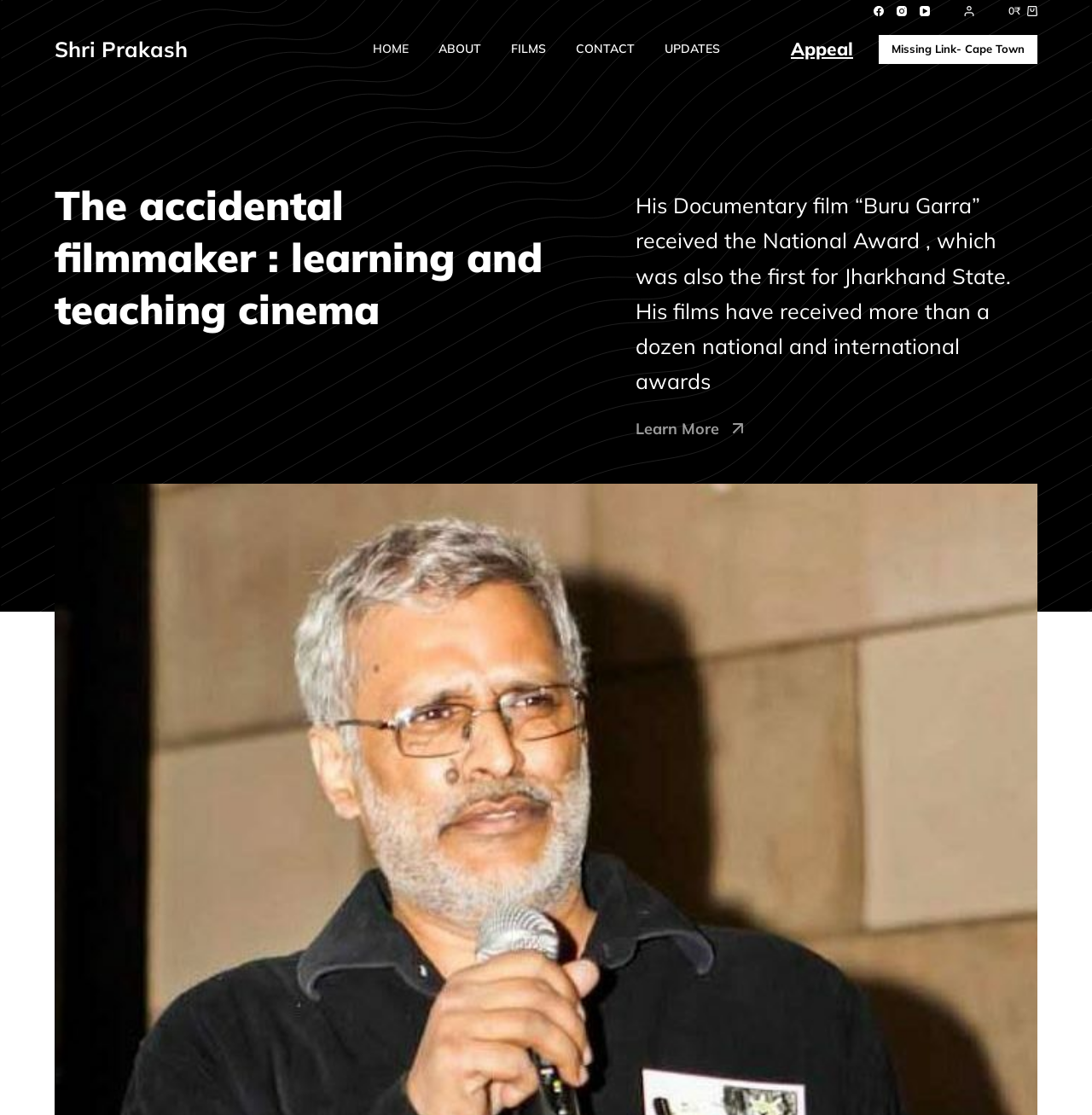How many menu items are in the header menu?
Provide a detailed answer to the question using information from the image.

The header menu has 5 menu items: 'HOME', 'ABOUT', 'FILMS', 'CONTACT', and 'UPDATES', which are listed horizontally in the menubar with bounding box coordinates [0.327, 0.02, 0.673, 0.068].